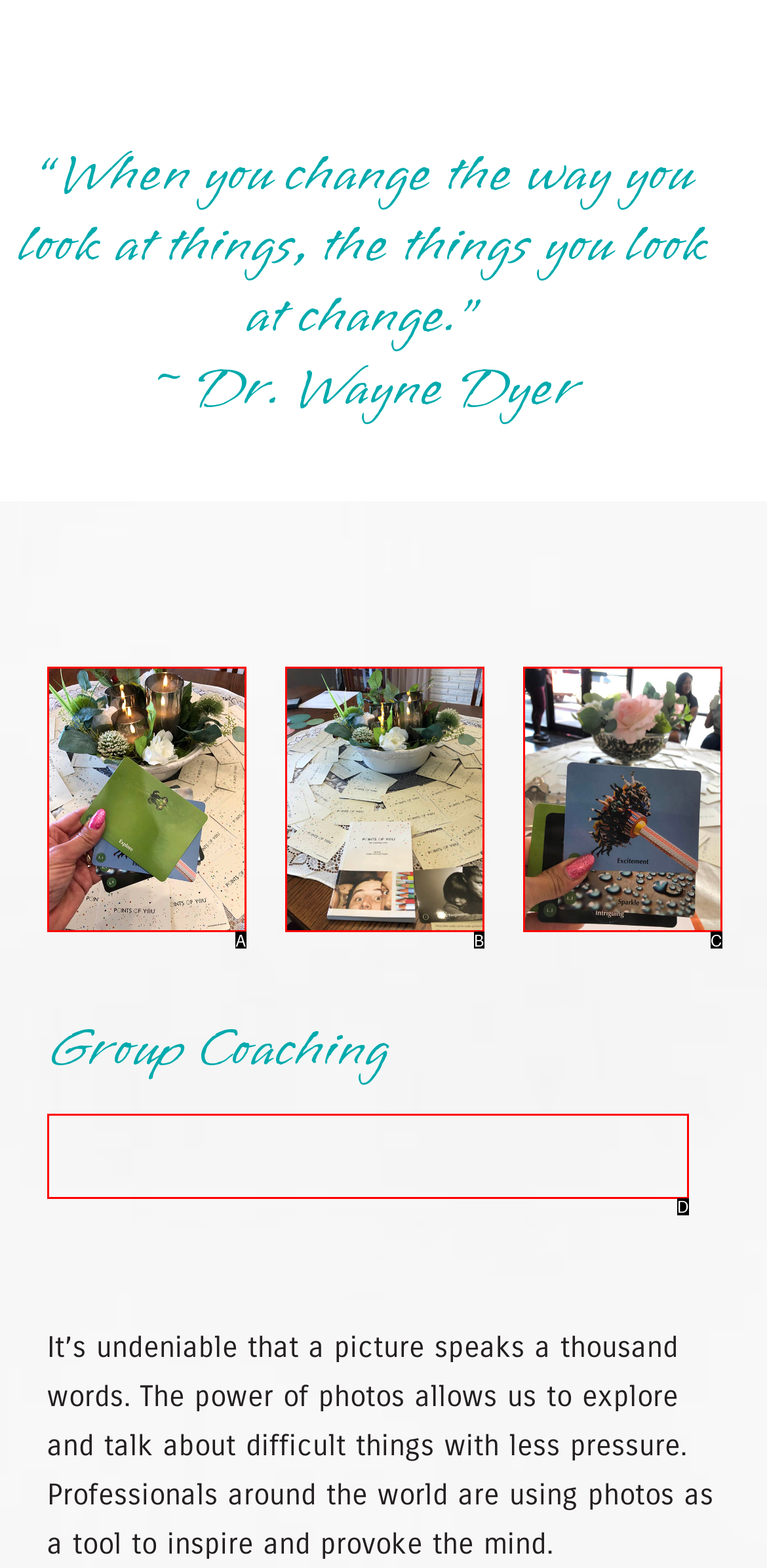Based on the description title="photo-group-coaching", identify the most suitable HTML element from the options. Provide your answer as the corresponding letter.

A